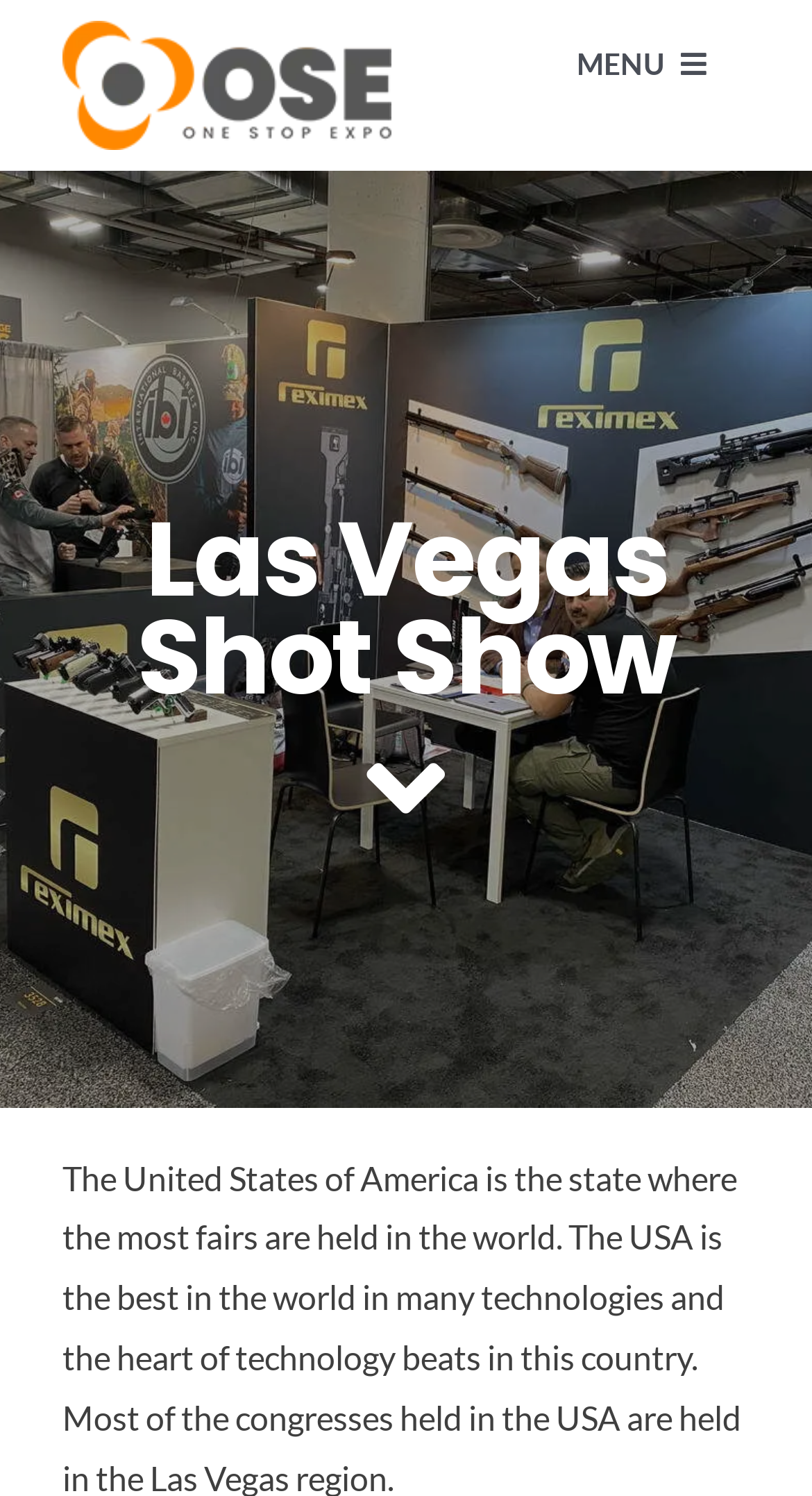Extract the bounding box coordinates of the UI element described: "MENU". Provide the coordinates in the format [left, top, right, bottom] with values ranging from 0 to 1.

[0.659, 0.014, 0.923, 0.071]